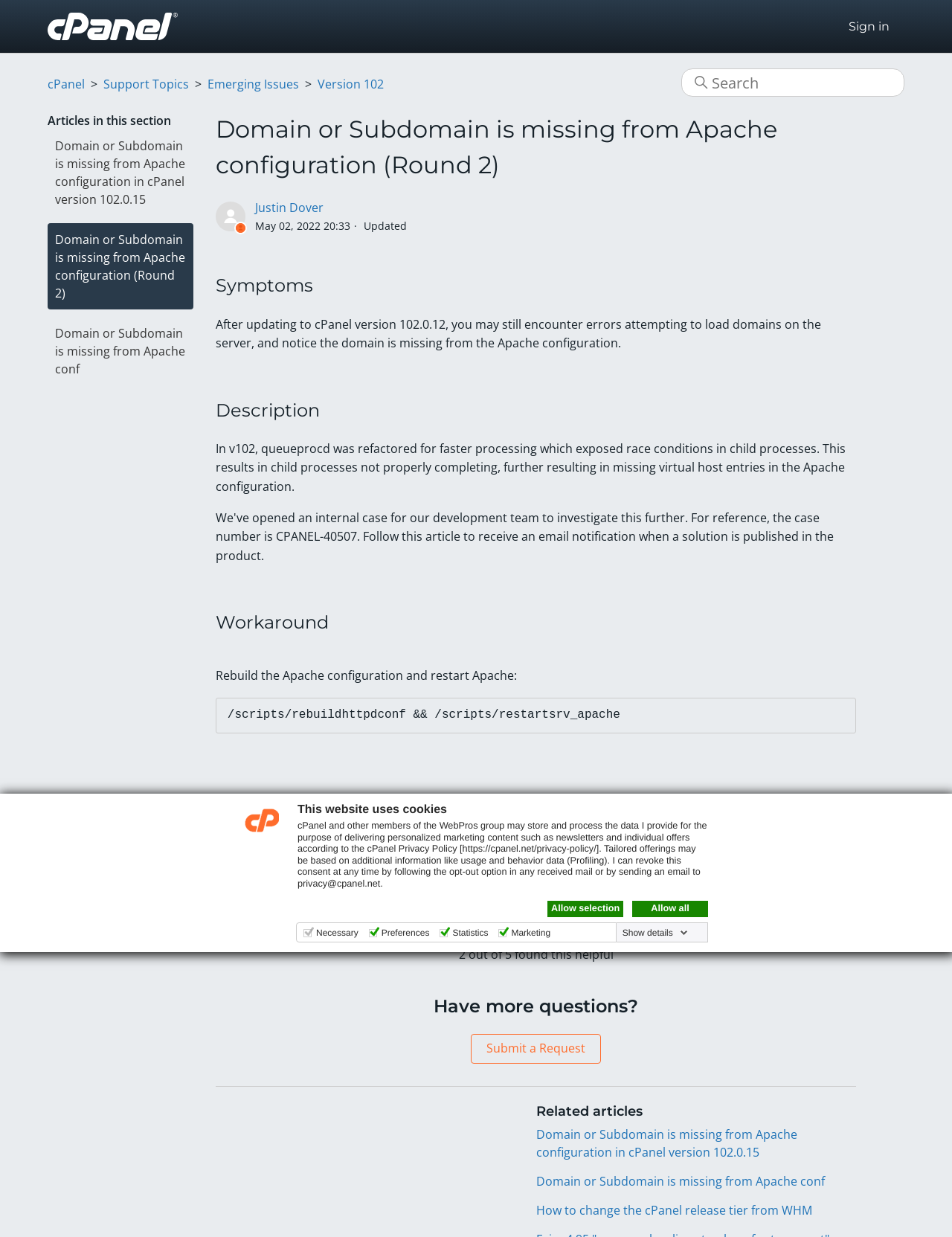Please mark the bounding box coordinates of the area that should be clicked to carry out the instruction: "View 'Domain or Subdomain is missing from Apache configuration (Round 2)' article".

[0.226, 0.09, 0.9, 0.148]